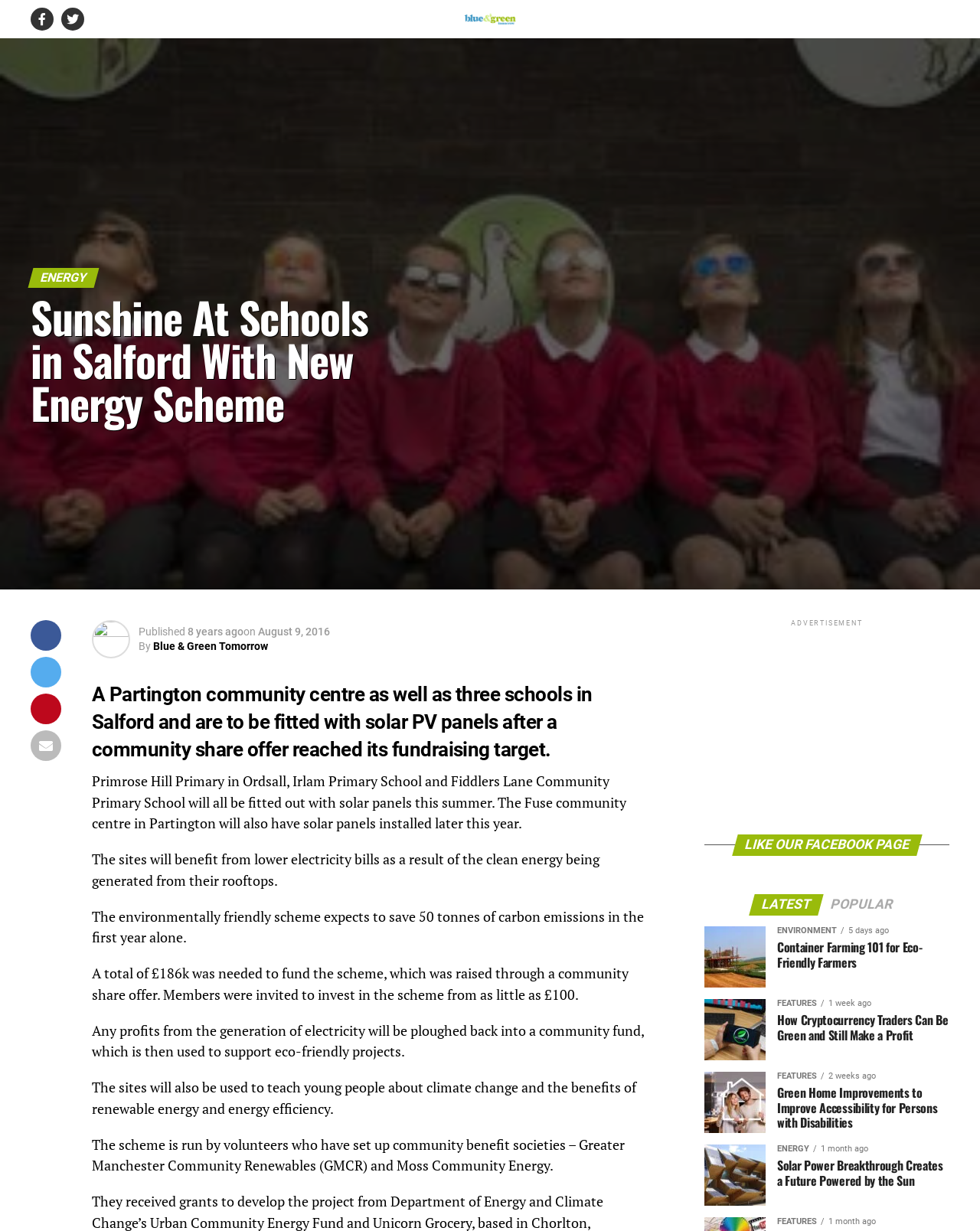What is the expected carbon emission reduction in the first year?
Analyze the image and provide a thorough answer to the question.

The article states that the environmentally friendly scheme expects to save 50 tonnes of carbon emissions in the first year alone.